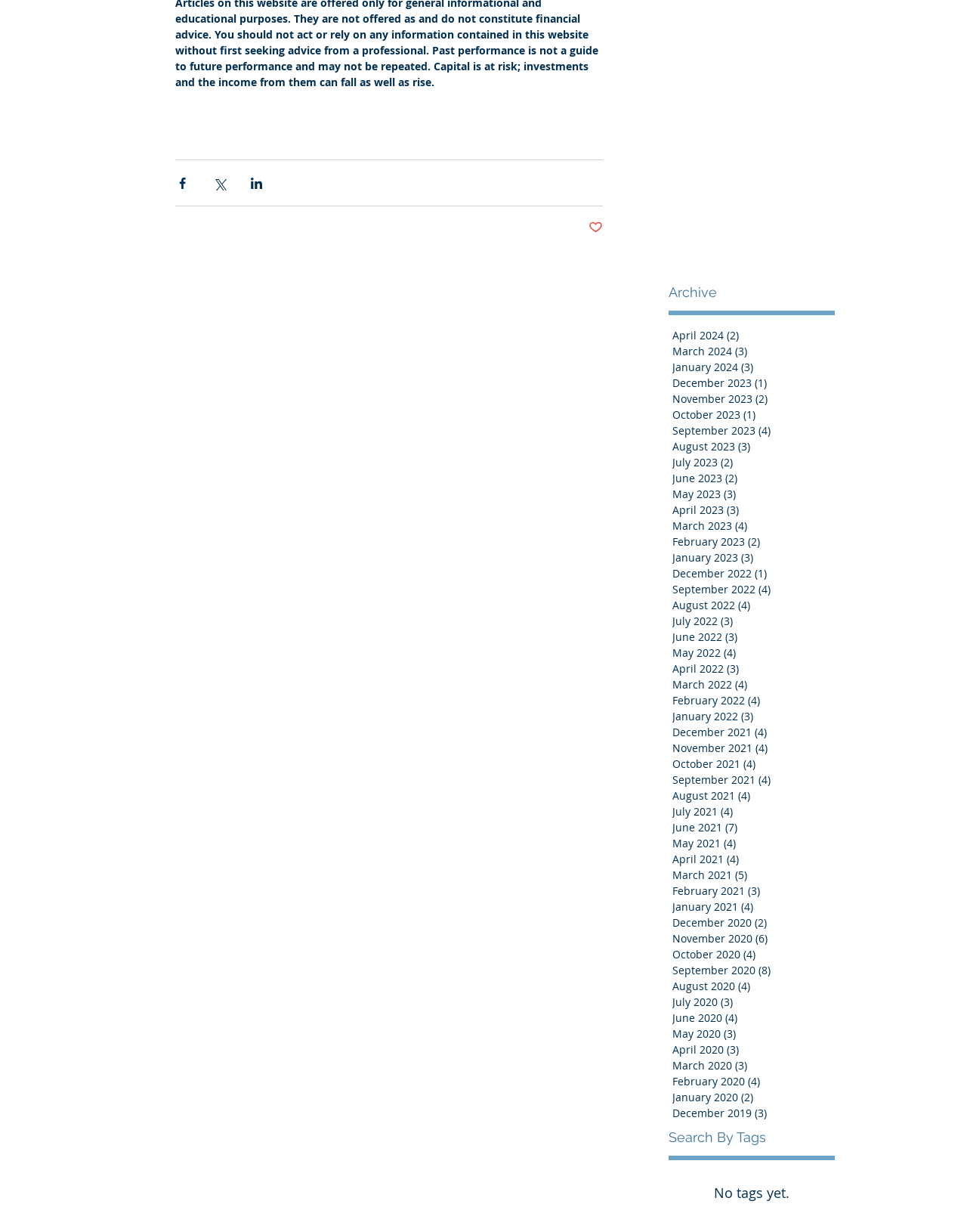Can you show the bounding box coordinates of the region to click on to complete the task described in the instruction: "Search By Tags"?

[0.691, 0.916, 0.863, 0.931]